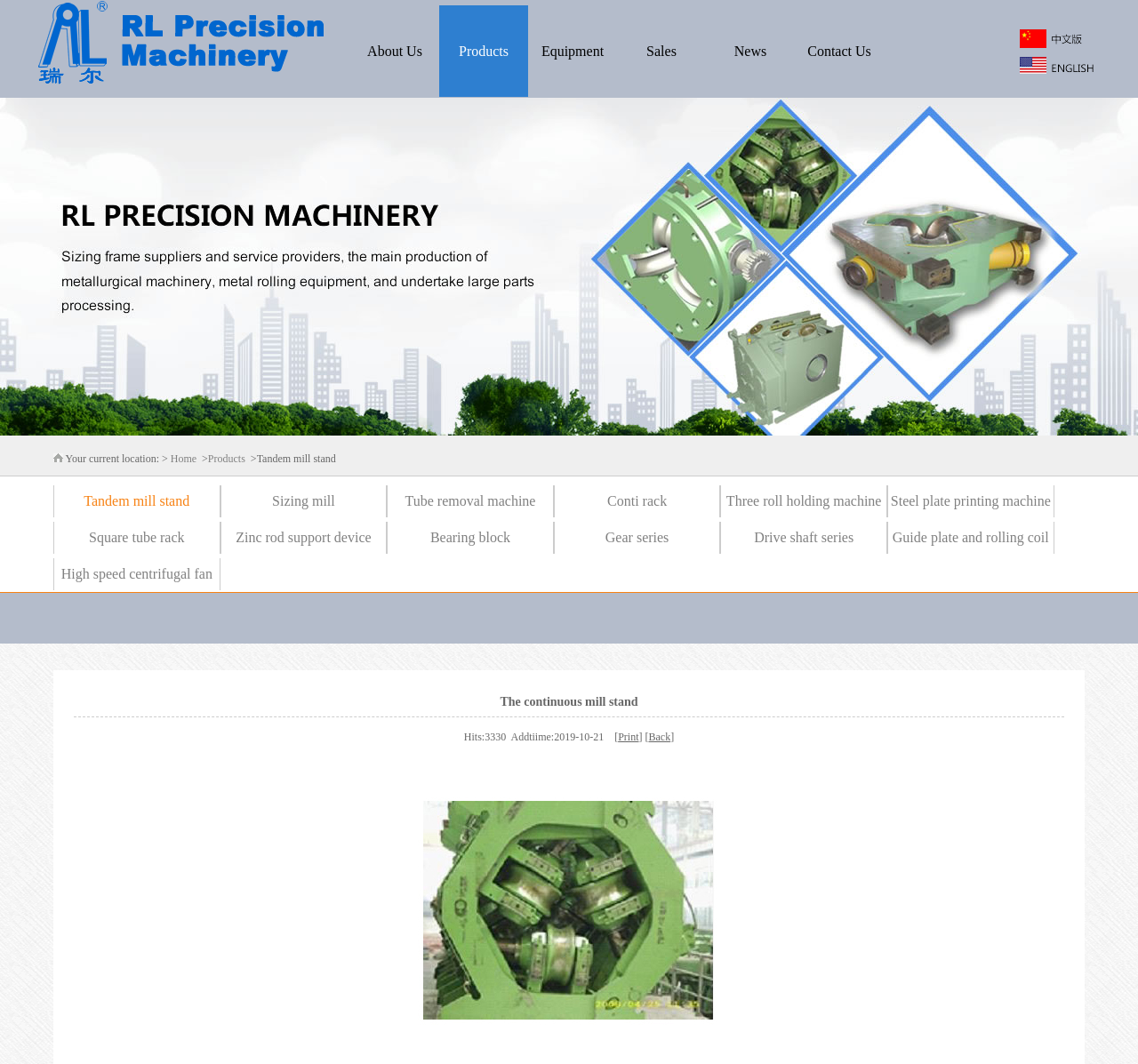Locate the bounding box coordinates of the area where you should click to accomplish the instruction: "contact us".

[0.698, 0.005, 0.777, 0.091]